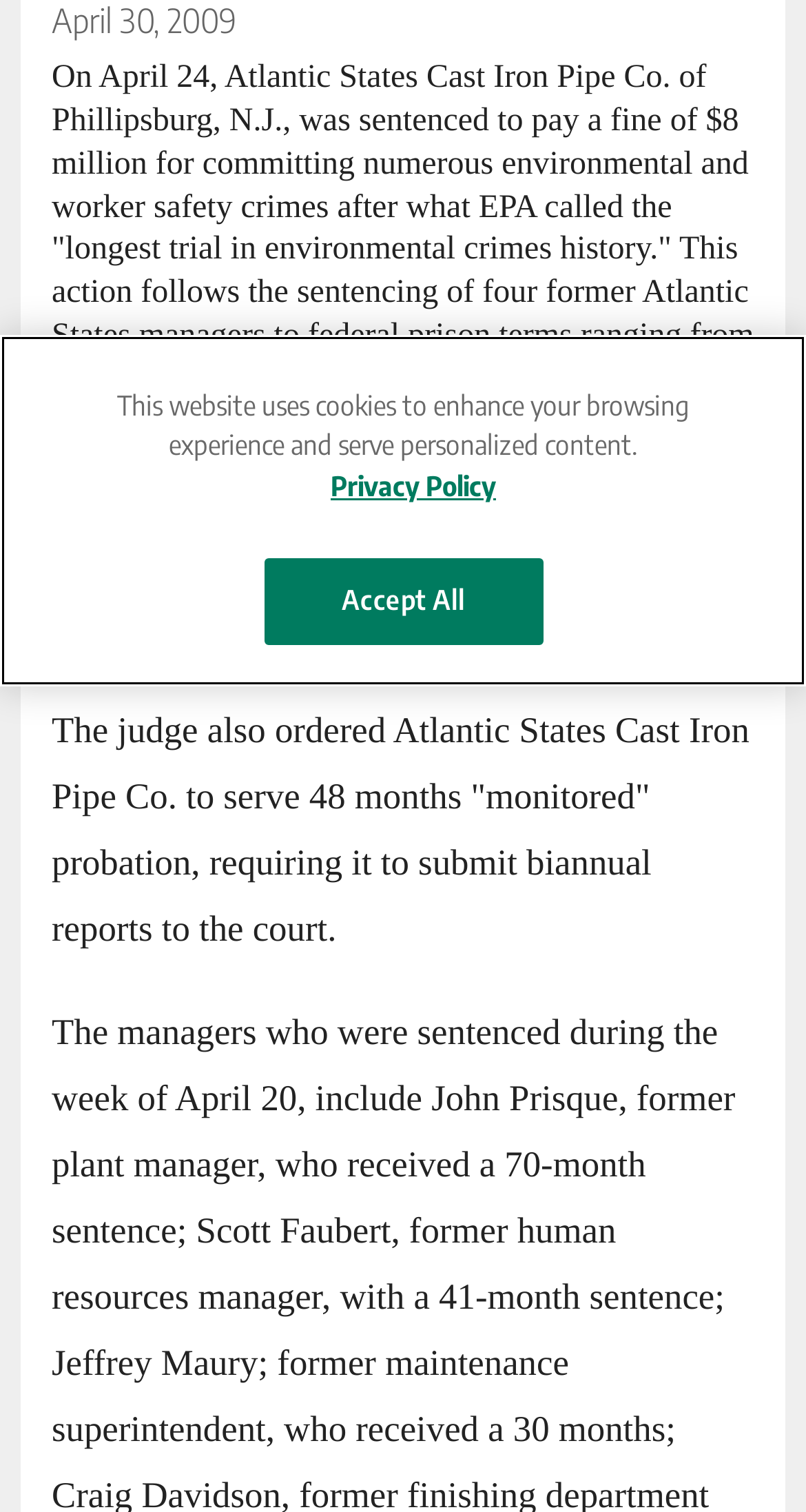Highlight the bounding box of the UI element that corresponds to this description: "Advertise".

[0.0, 0.845, 0.082, 0.892]